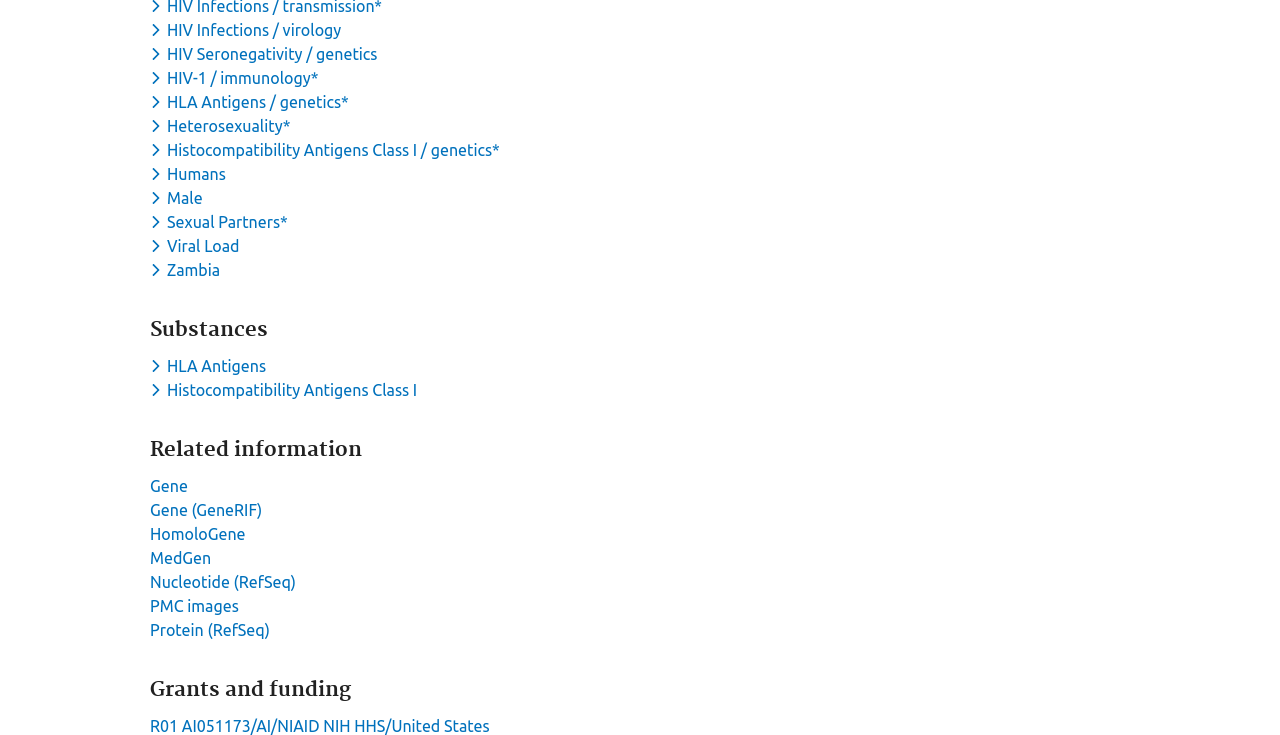How many links are there in the 'Related information' section?
Please provide a single word or phrase as your answer based on the screenshot.

6